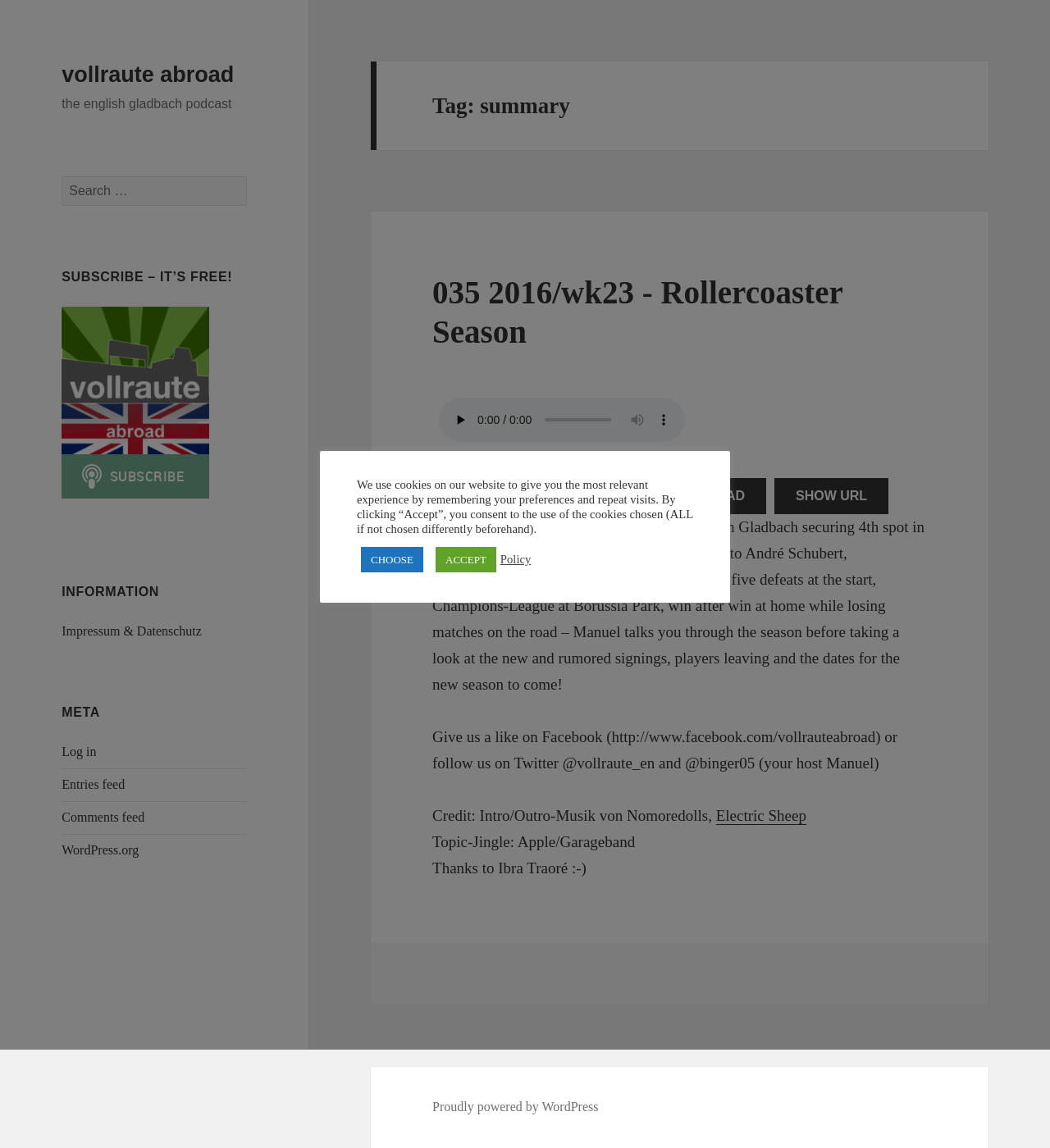Locate the bounding box coordinates of the element that should be clicked to execute the following instruction: "Search for something".

[0.059, 0.153, 0.235, 0.179]